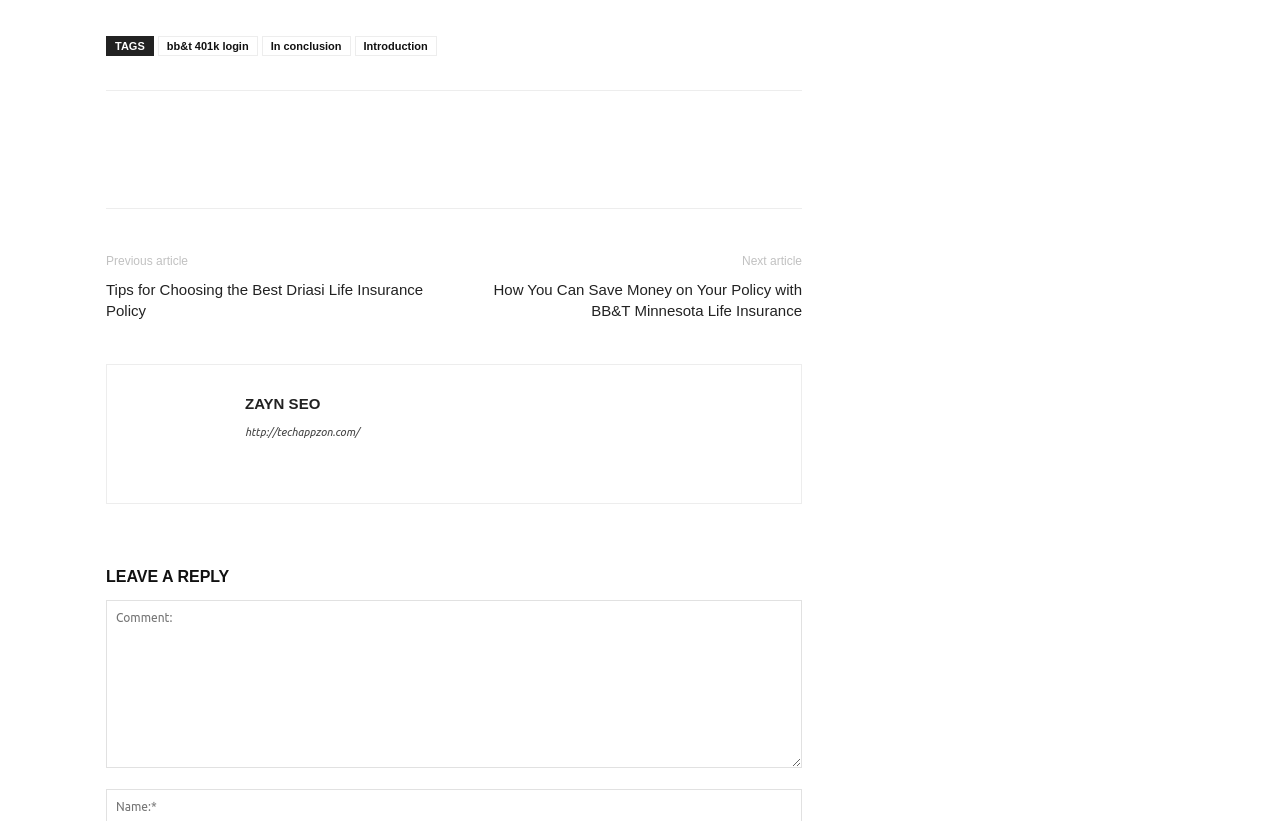Please mark the clickable region by giving the bounding box coordinates needed to complete this instruction: "Click on the 'bb&t 401k login' link".

[0.123, 0.044, 0.201, 0.069]